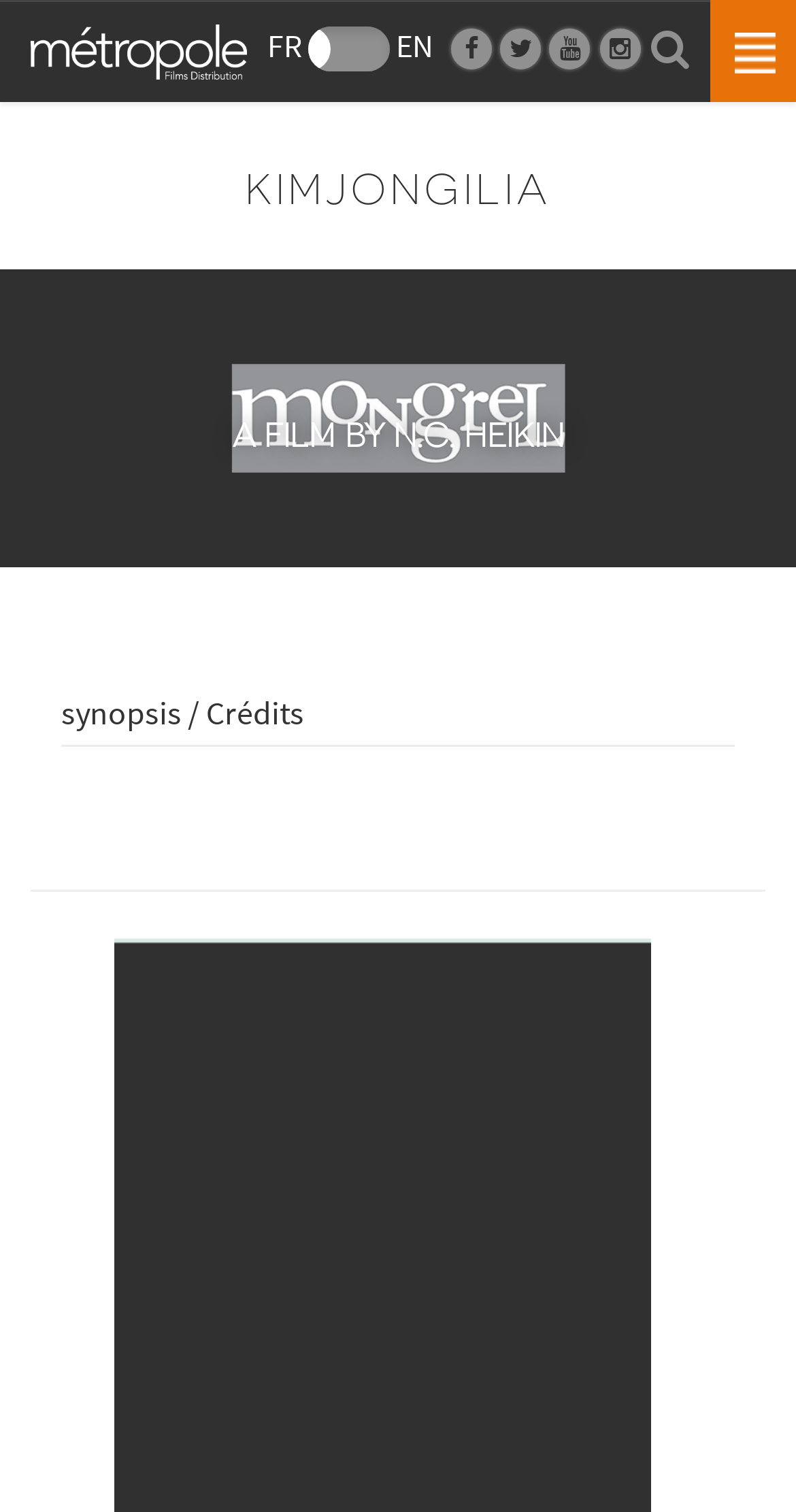Examine the image carefully and respond to the question with a detailed answer: 
What are the two options available for the film Kimjongilia?

The two options available for the film Kimjongilia are 'Synopsis' and 'Credits' because there is a link with the text 'synopsis / Crédits' which suggests that users can access either the synopsis or credits of the film.